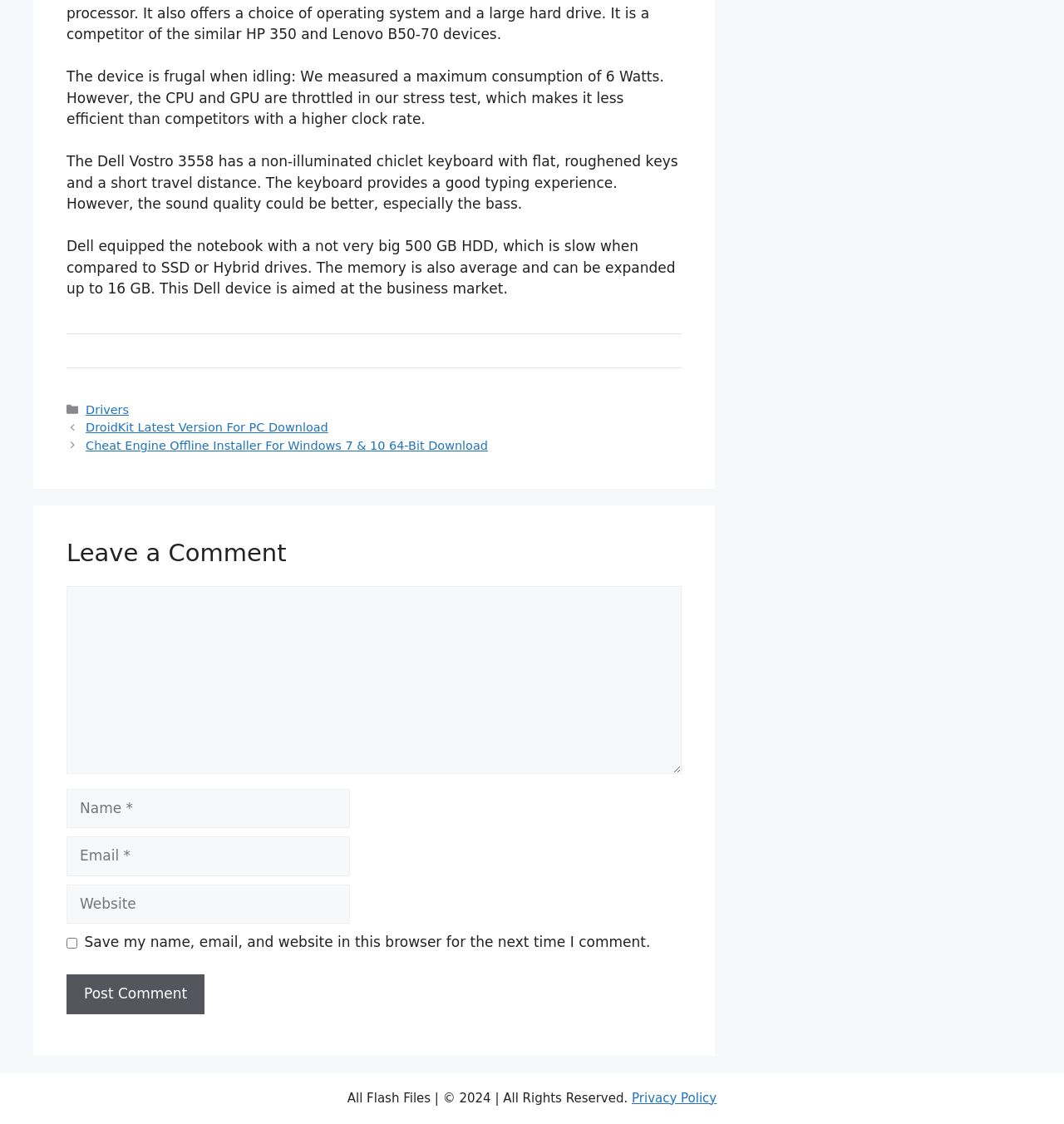Provide a one-word or brief phrase answer to the question:
What is the purpose of the checkbox below the comment form?

Save comment information